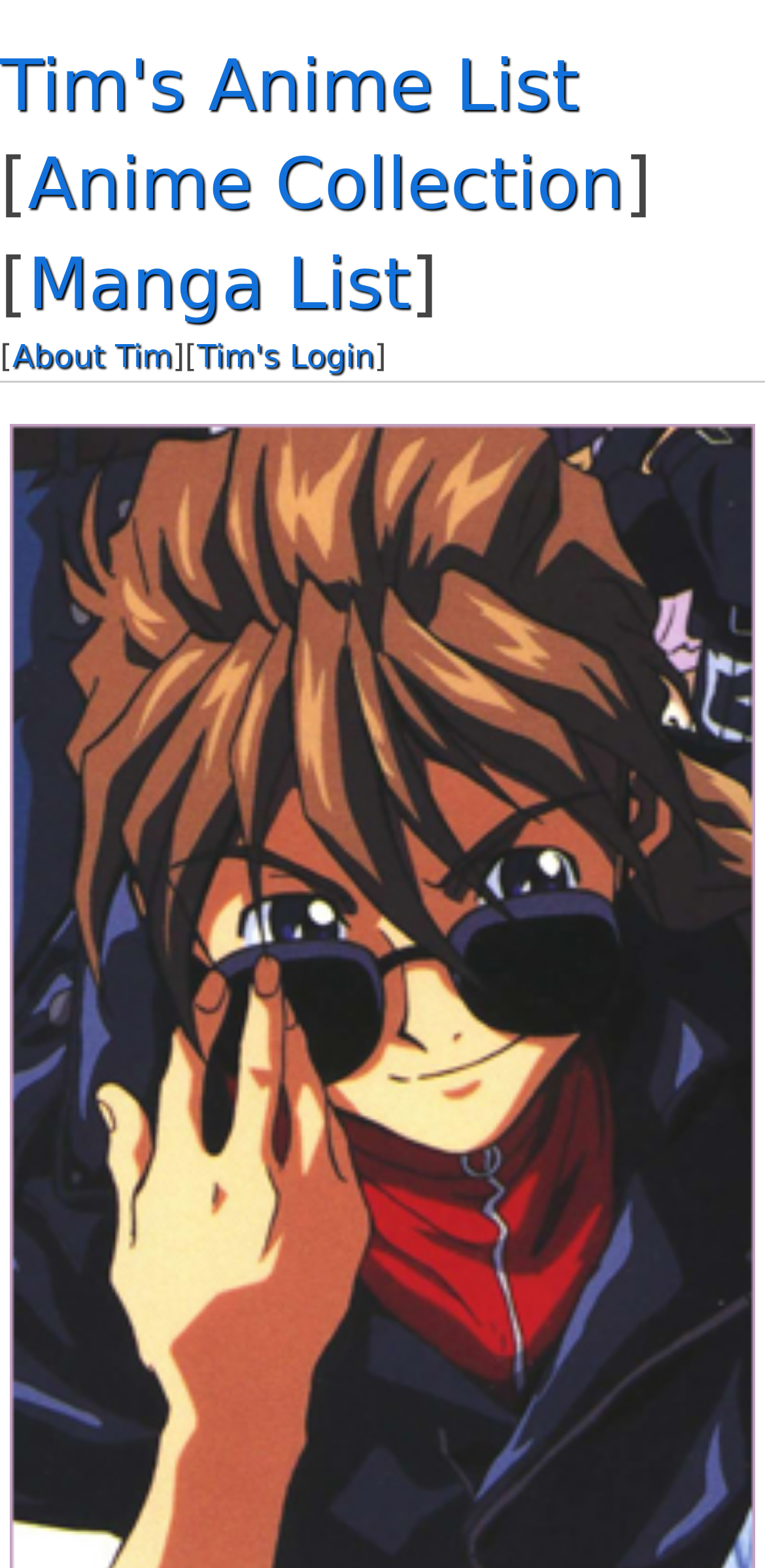What is the top-left link?
Answer with a single word or short phrase according to what you see in the image.

Tim's Anime List